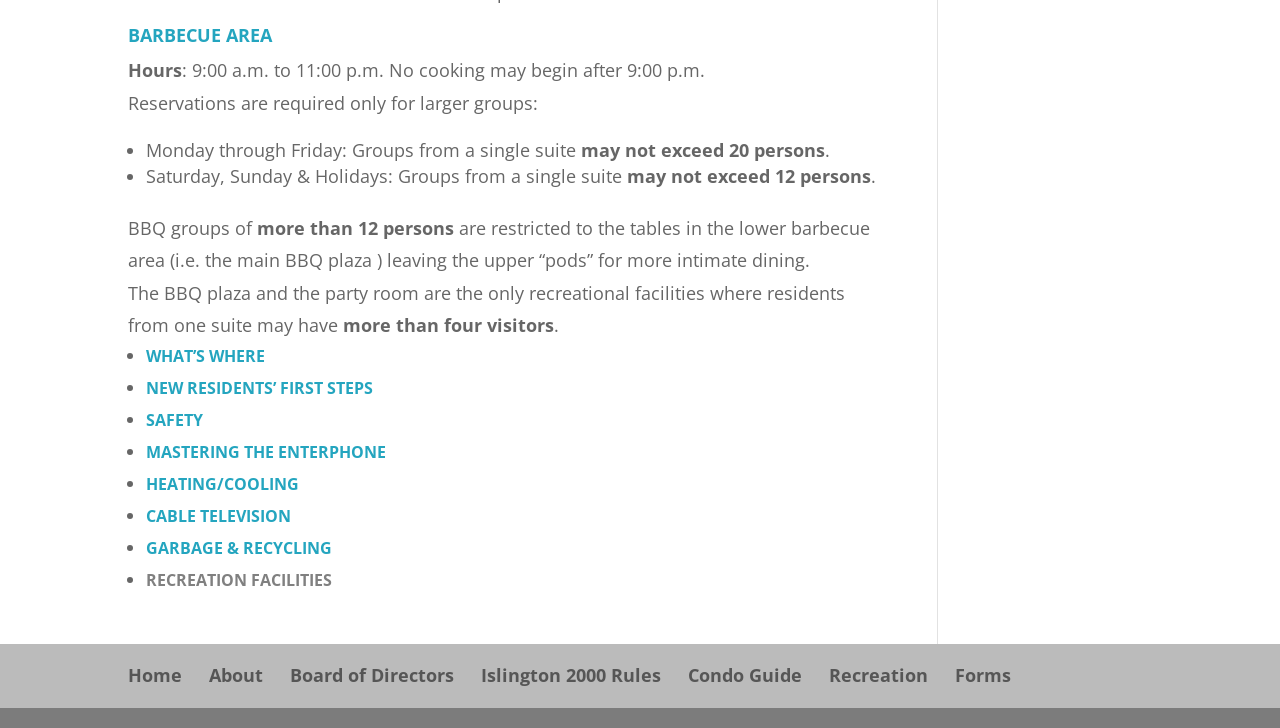Identify the bounding box coordinates of the clickable section necessary to follow the following instruction: "Go to 'NEW RESIDENTS’ FIRST STEPS'". The coordinates should be presented as four float numbers from 0 to 1, i.e., [left, top, right, bottom].

[0.114, 0.517, 0.291, 0.547]